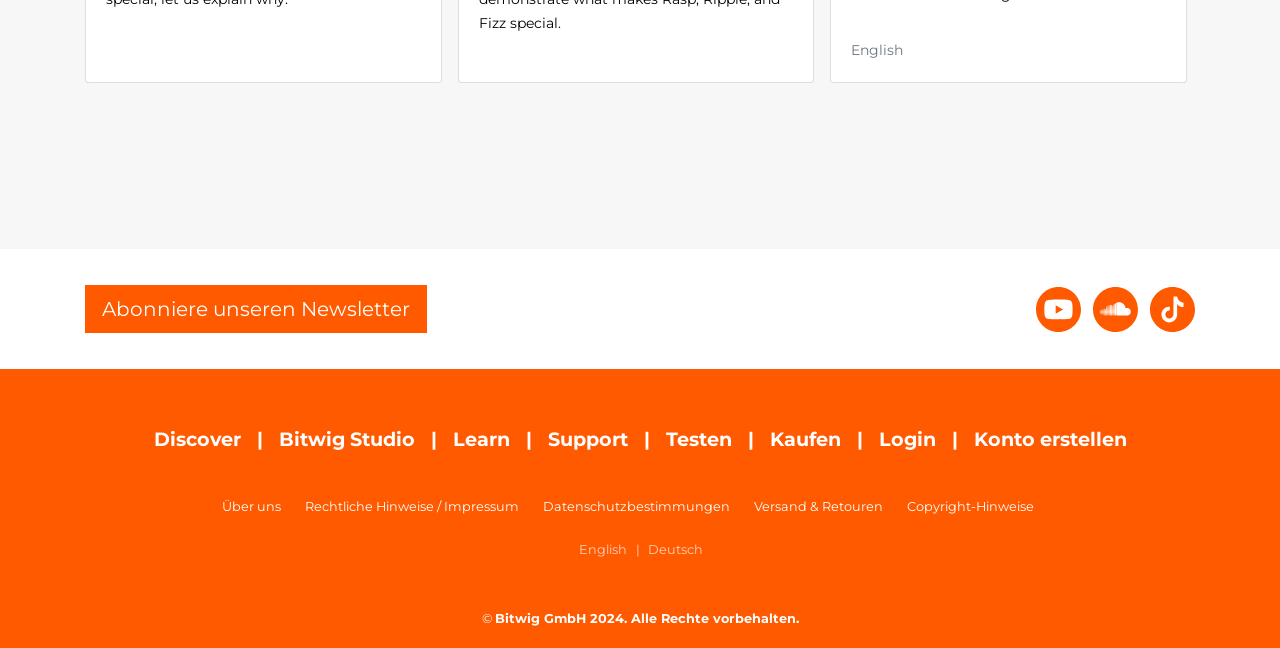Answer the following inquiry with a single word or phrase:
What is the last link in the footer section?

Copyright-Hinweise